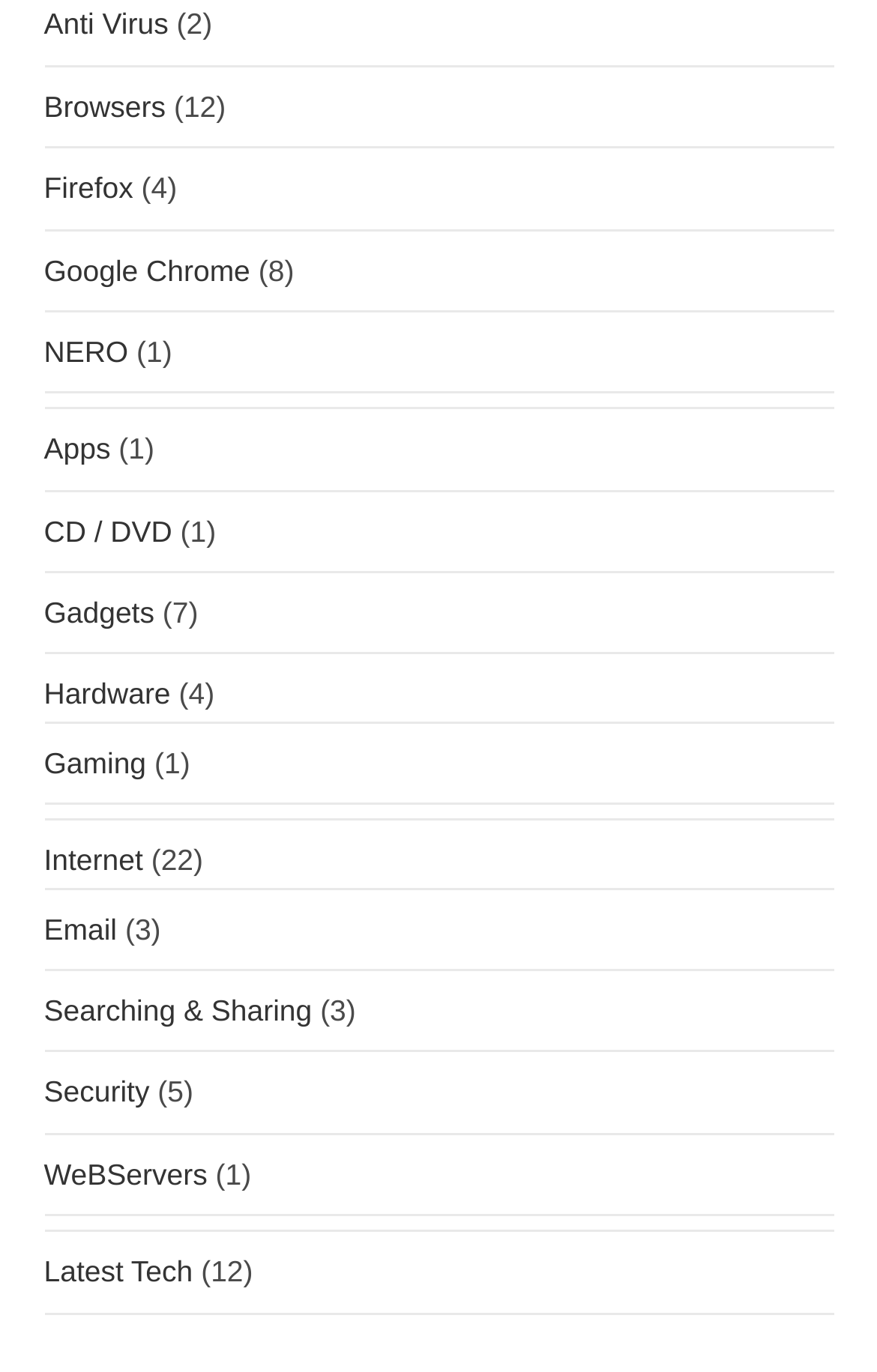Identify the bounding box of the HTML element described here: "Terms & Conditions". Provide the coordinates as four float numbers between 0 and 1: [left, top, right, bottom].

None